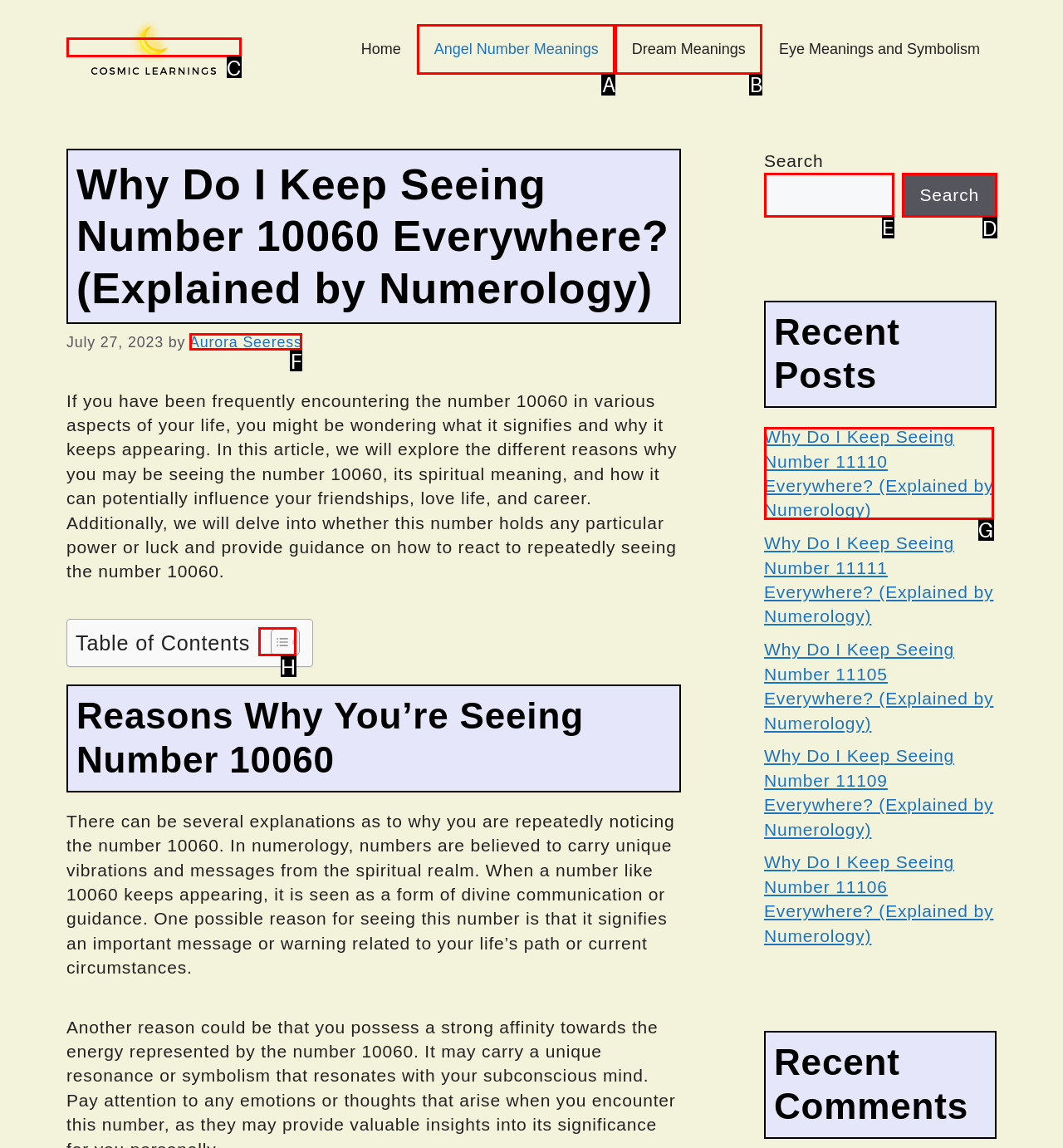Determine the right option to click to perform this task: Search for a topic
Answer with the correct letter from the given choices directly.

E